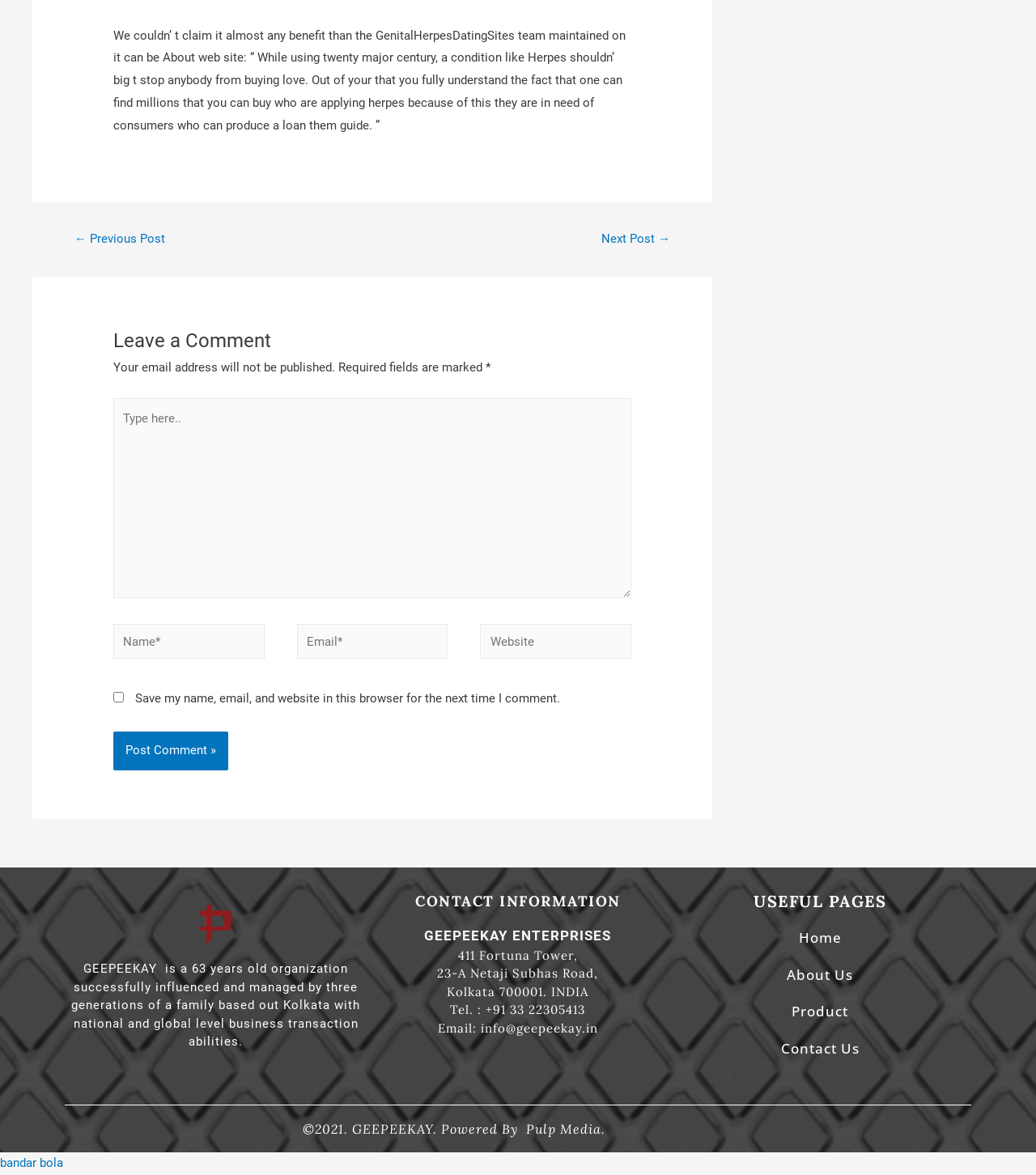Please identify the bounding box coordinates of the region to click in order to complete the task: "Click on the 'About Us' link". The coordinates must be four float numbers between 0 and 1, specified as [left, top, right, bottom].

[0.76, 0.821, 0.824, 0.837]